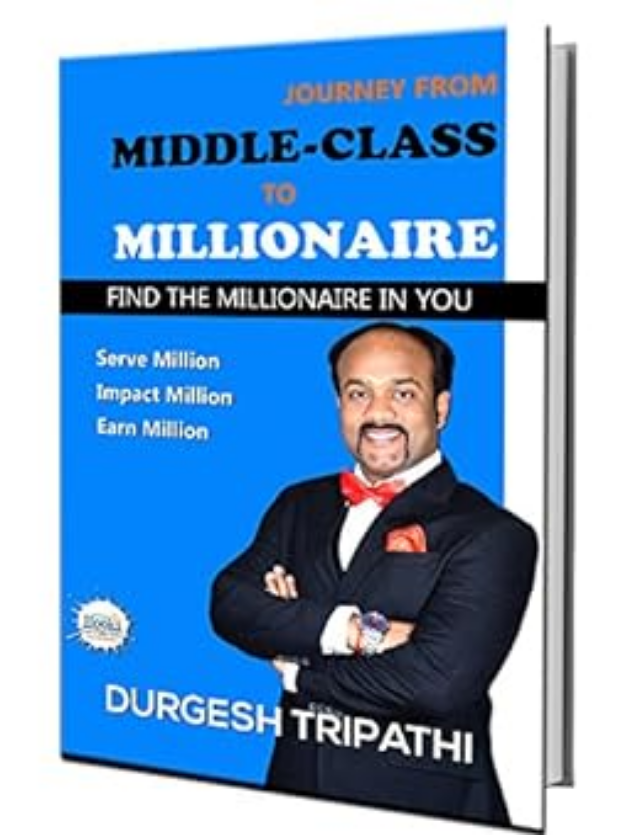Please answer the following question as detailed as possible based on the image: 
What is the dominant color of the book's background?

The caption describes the background of the book as 'vibrant blue', which suggests that blue is the dominant color of the background.